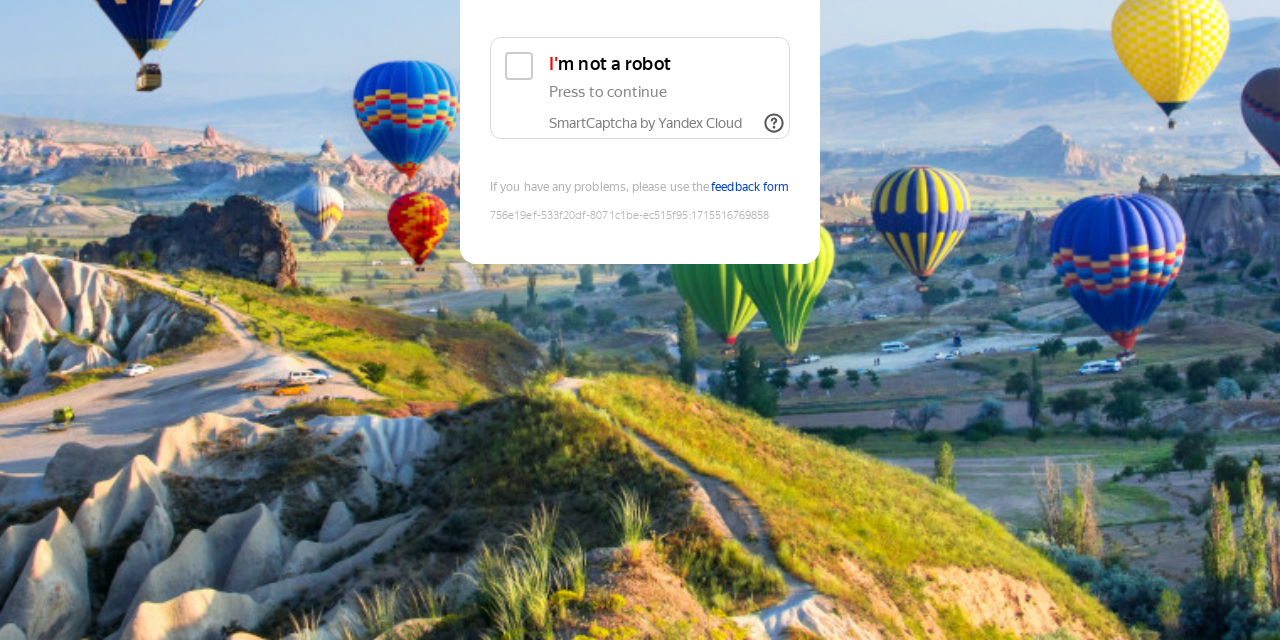For the given element description SmartCaptcha by Yandex Cloud, determine the bounding box coordinates of the UI element. The coordinates should follow the format (top-left x, top-left y, bottom-right x, bottom-right y) and be within the range of 0 to 1.

[0.429, 0.18, 0.58, 0.205]